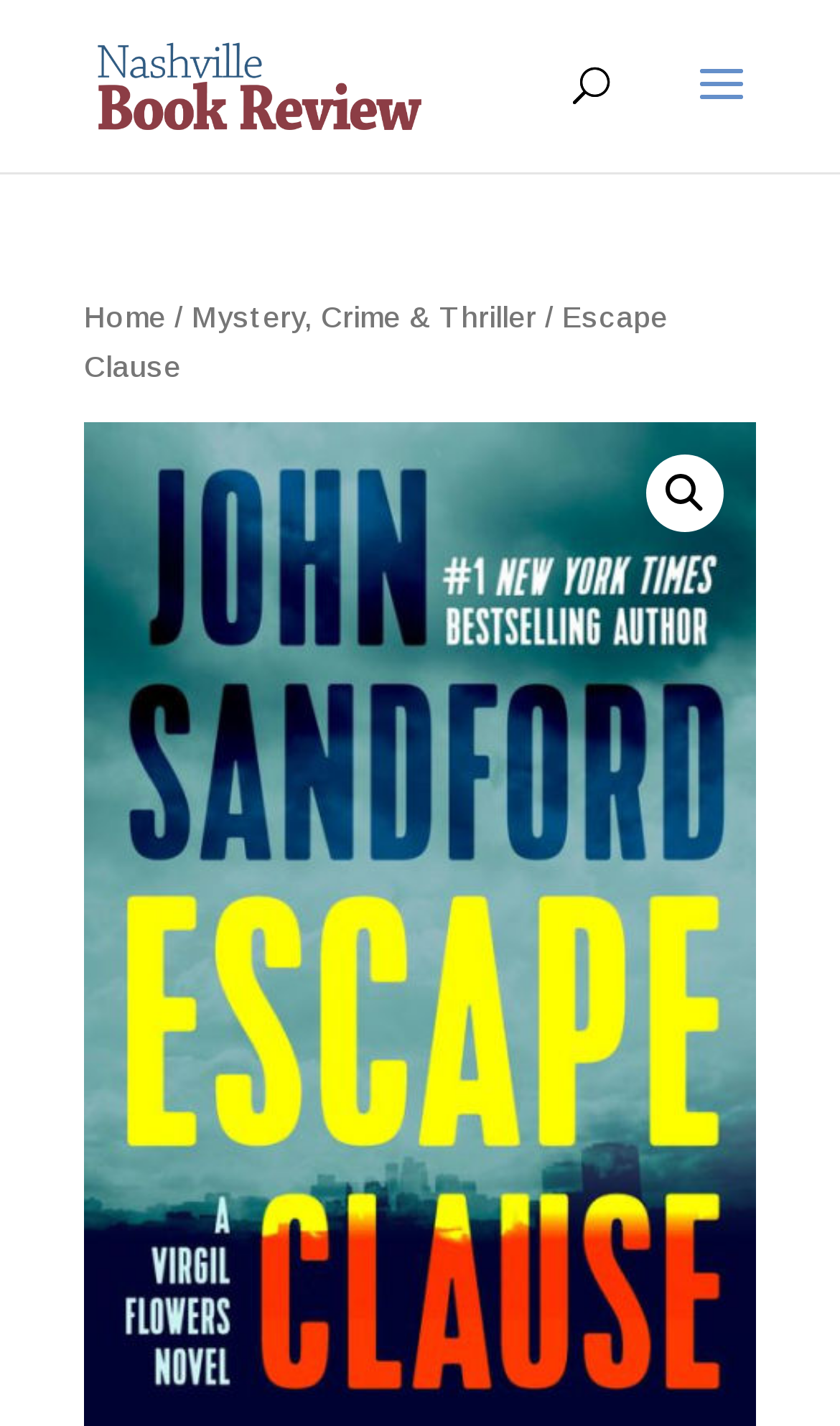Use the information in the screenshot to answer the question comprehensively: What is the symbol on the search button?

I examined the search button and found that it has a symbol '🔍' on it.